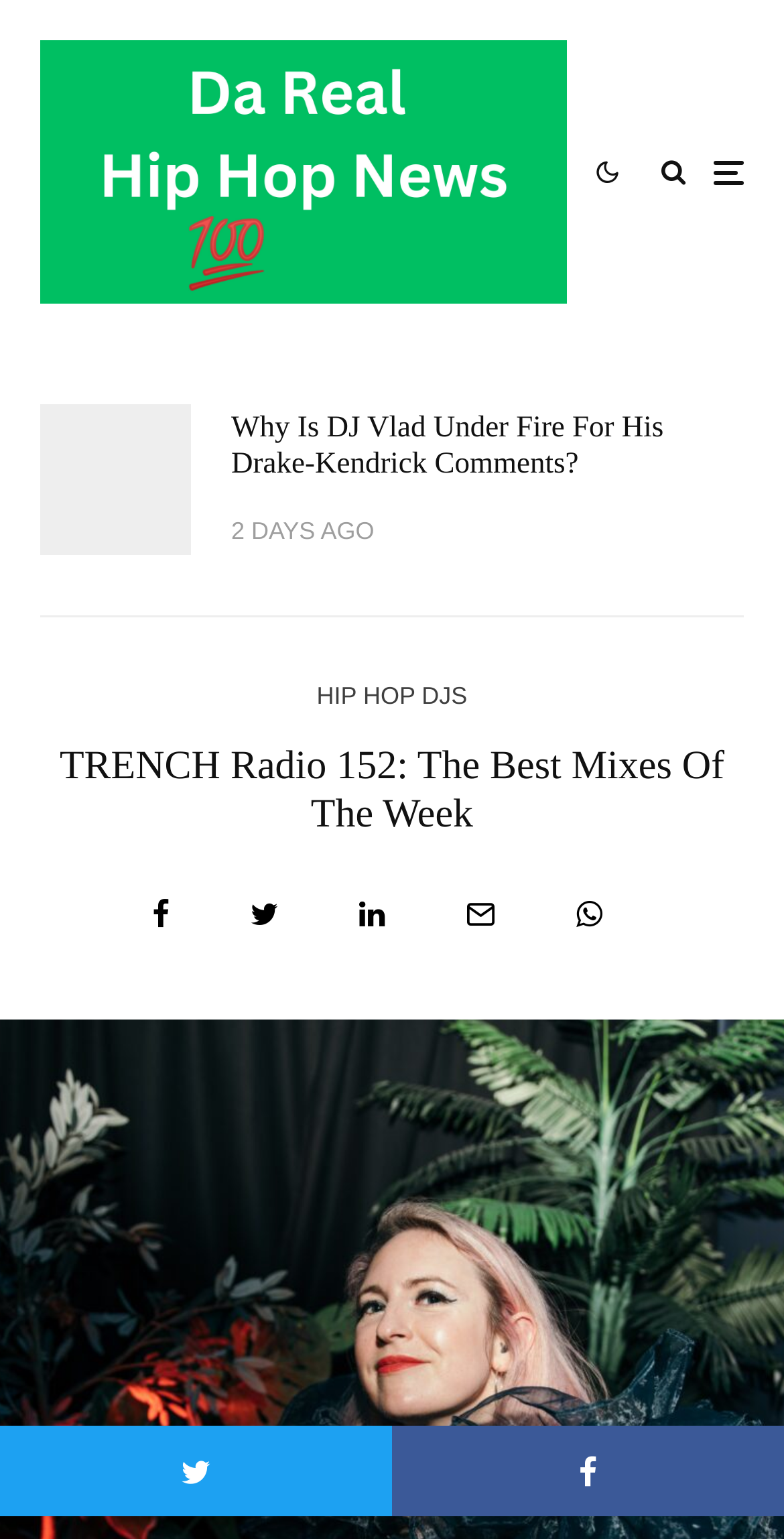Please identify the bounding box coordinates of the area I need to click to accomplish the following instruction: "Click the 'Wholesale' link".

None